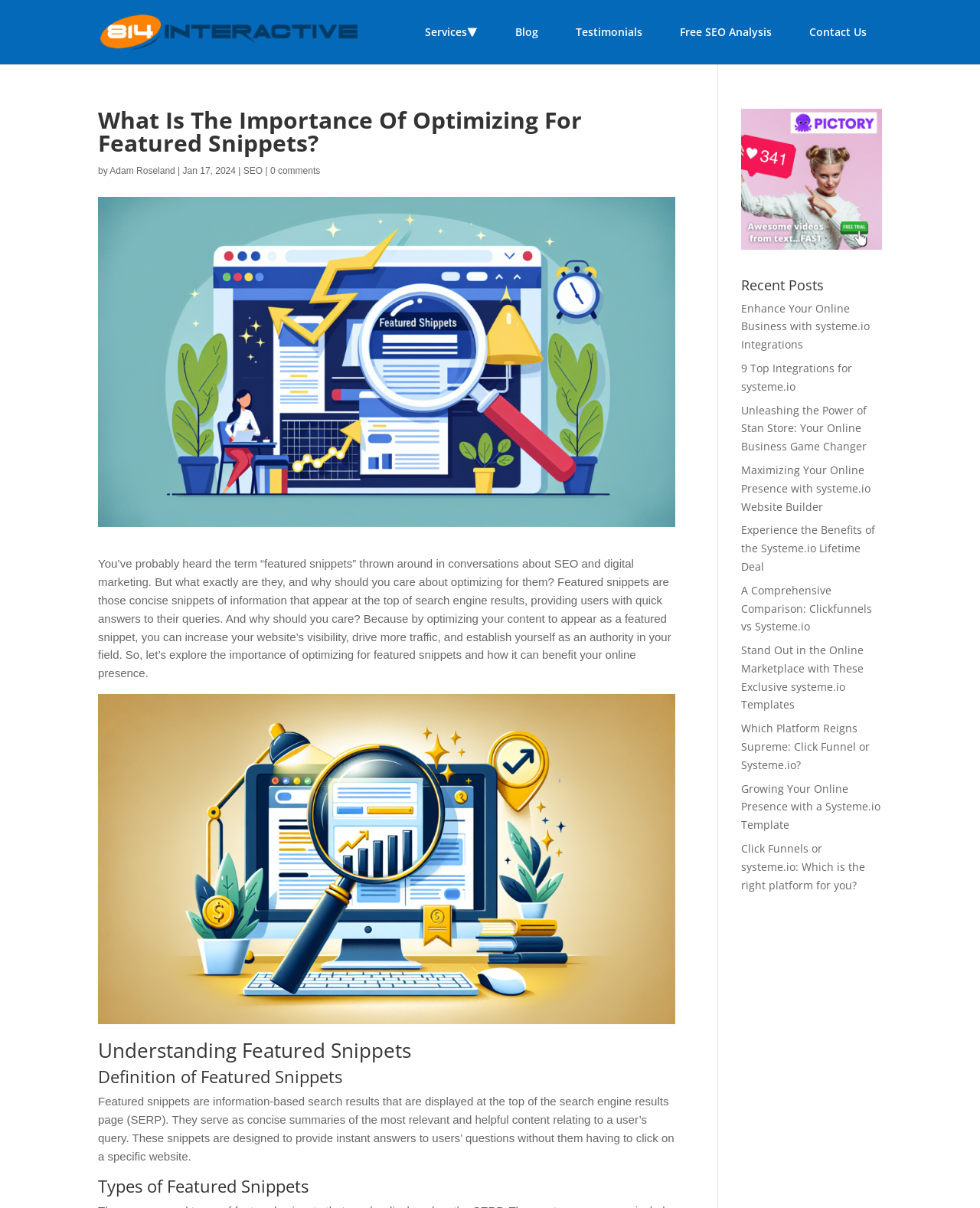What is the author of the blog post?
Please utilize the information in the image to give a detailed response to the question.

I found the author's name by looking at the text following the 'by' keyword, which is a common convention for indicating the author of a blog post. The text 'by Adam Roseland' is located below the main heading of the blog post.